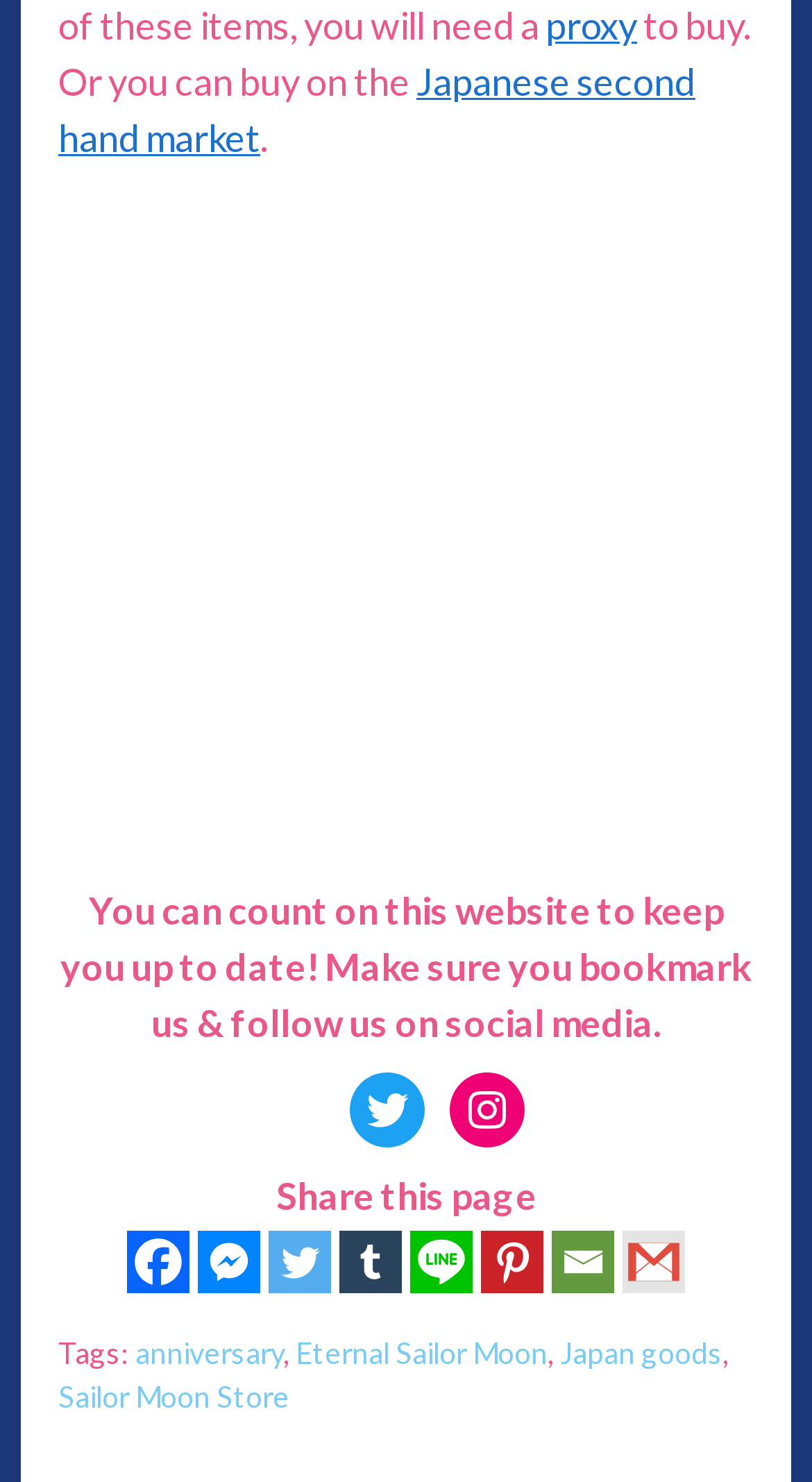Given the element description Japan goods, specify the bounding box coordinates of the corresponding UI element in the format (top-left x, top-left y, bottom-right x, bottom-right y). All values must be between 0 and 1.

[0.69, 0.901, 0.89, 0.925]